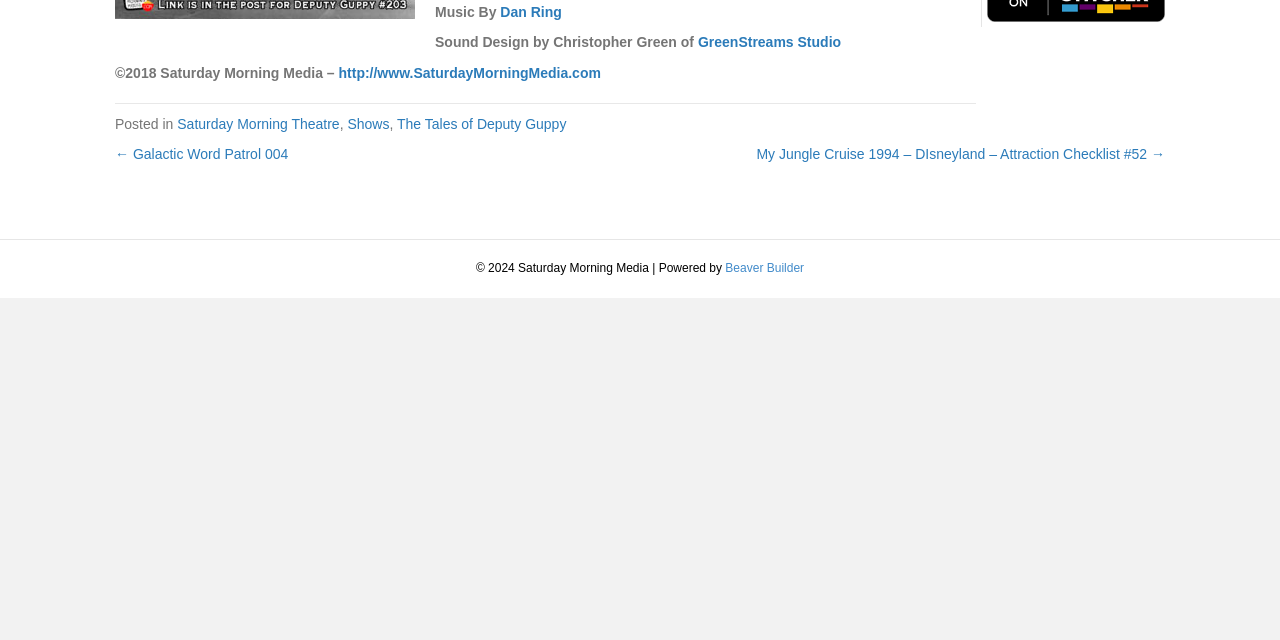Provide the bounding box coordinates for the UI element that is described as: "Dan Ring".

[0.391, 0.006, 0.439, 0.031]